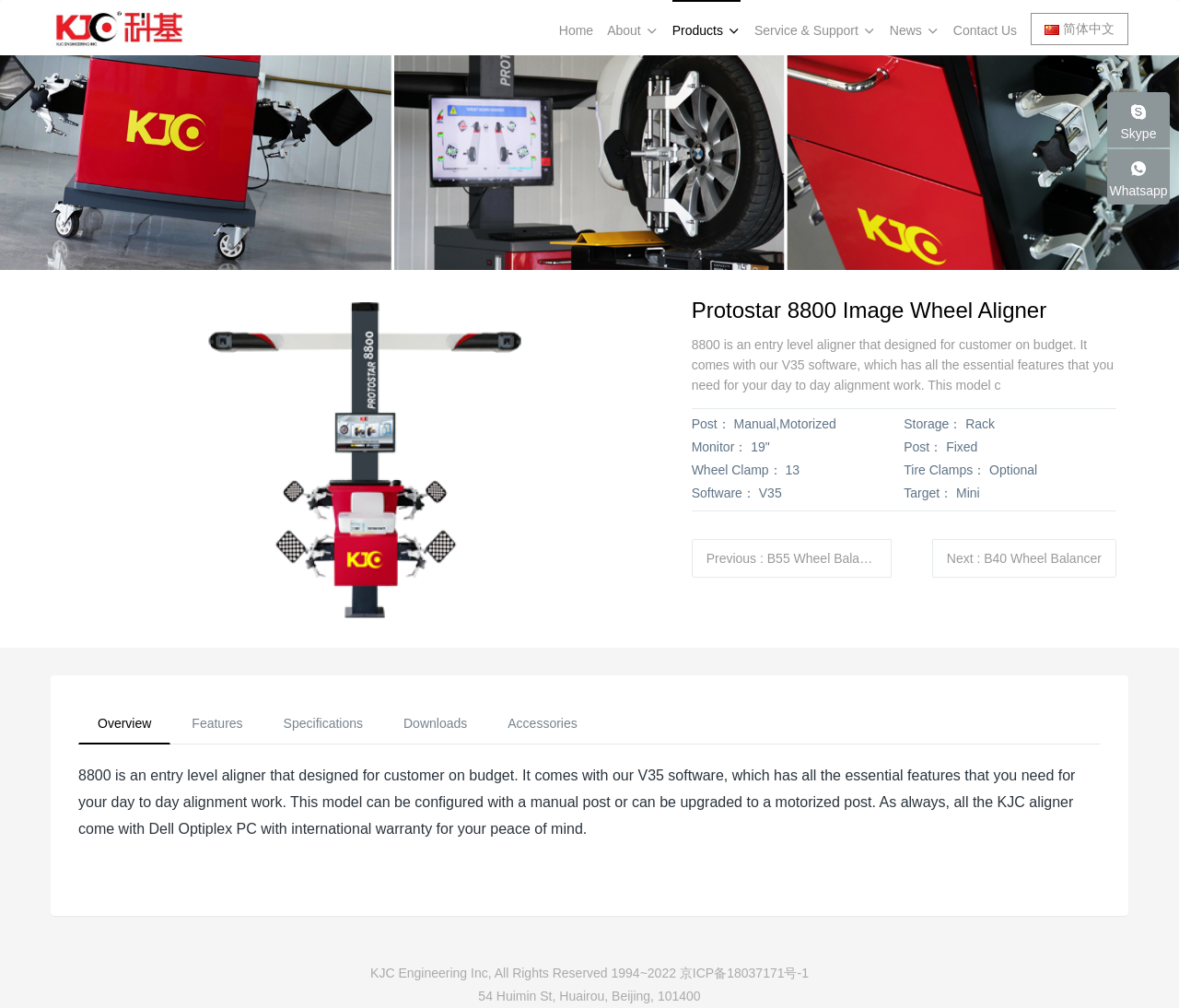What is the software that comes with this product?
Using the image, respond with a single word or phrase.

V35